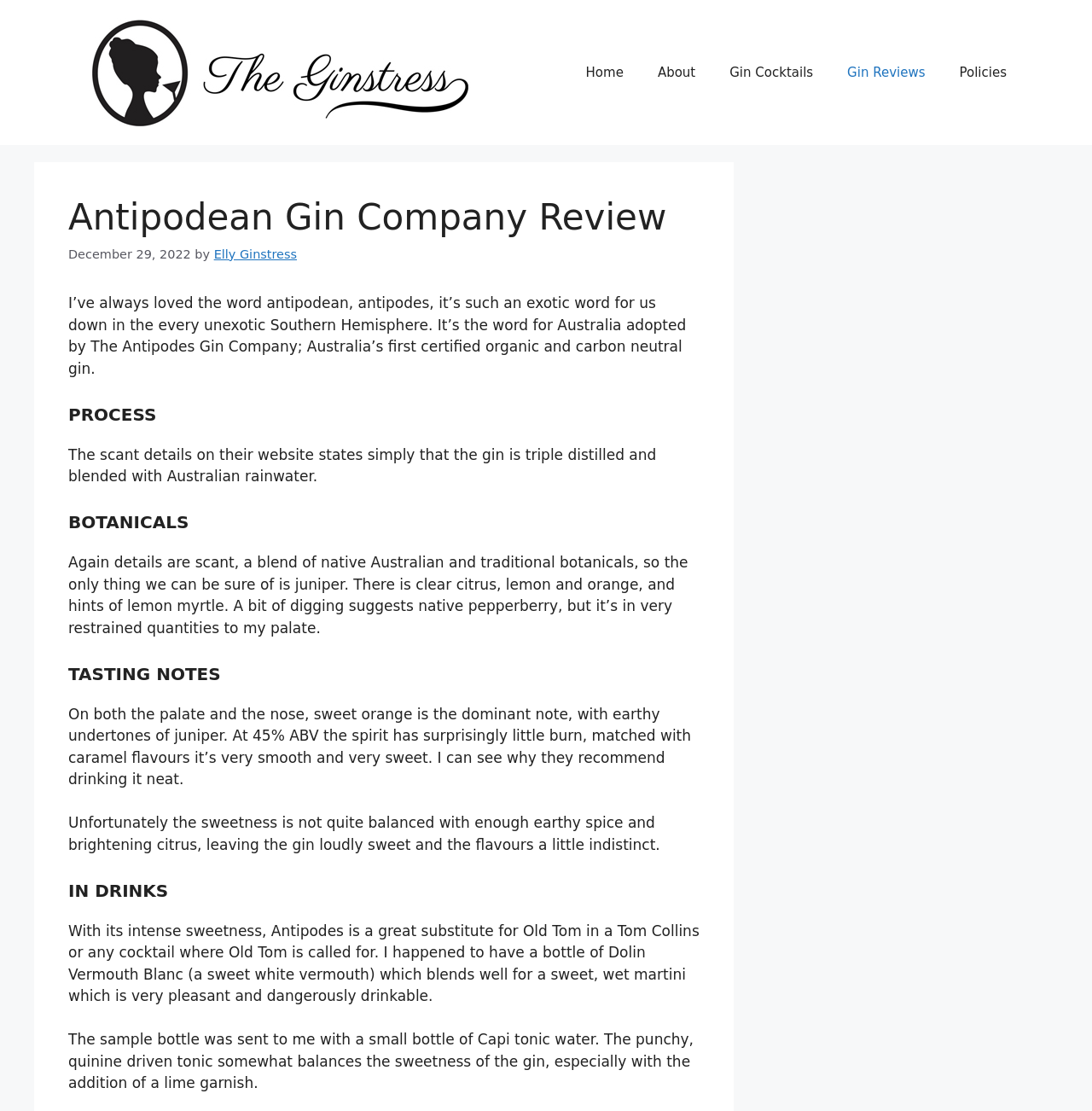Examine the screenshot and answer the question in as much detail as possible: What is the ABV of the gin?

I found the answer by reading the text content of the webpage, specifically the sentence 'At 45% ABV the spirit has surprisingly little burn, matched with caramel flavours it’s very smooth and very sweet.'